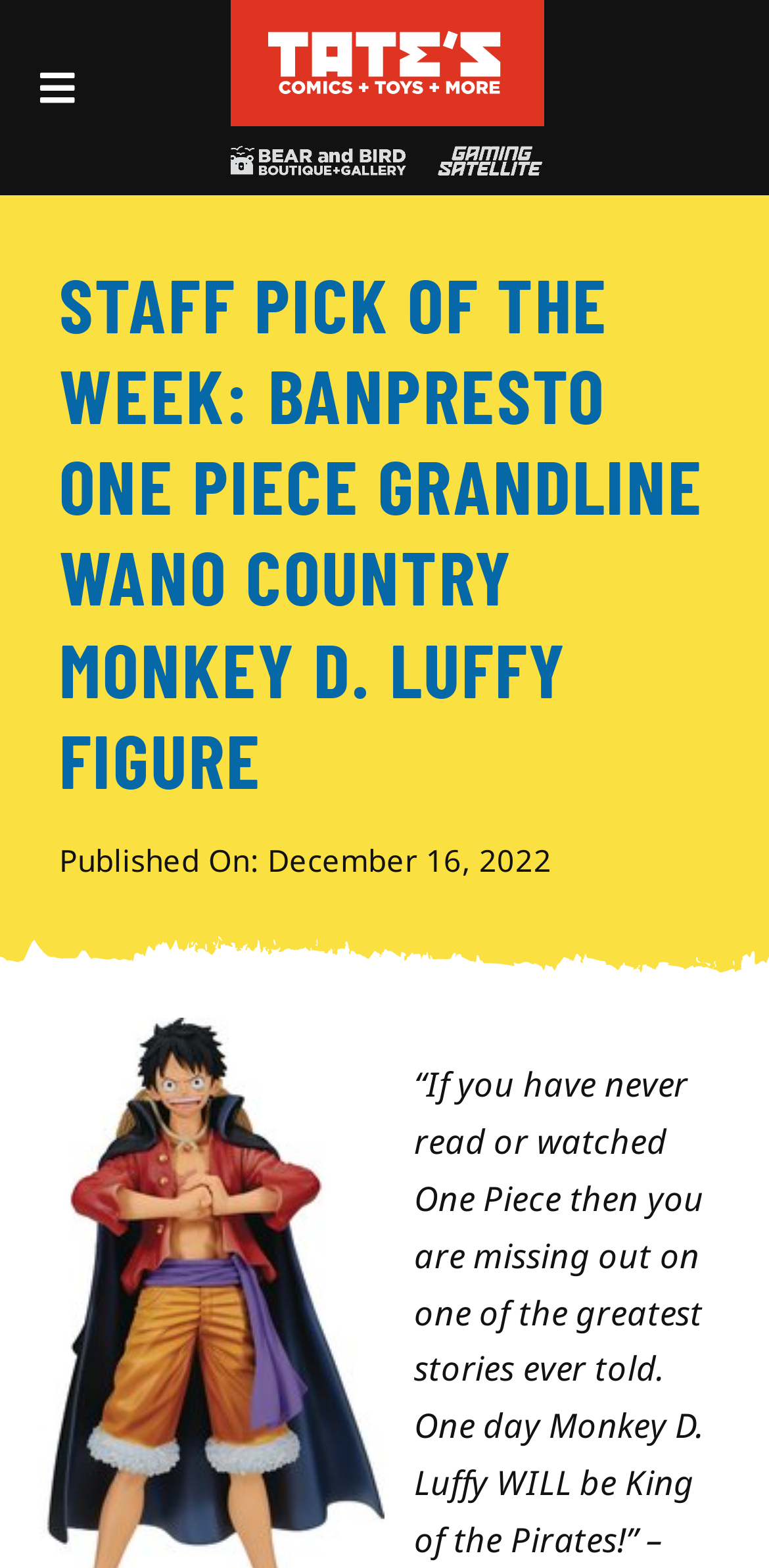Bounding box coordinates are specified in the format (top-left x, top-left y, bottom-right x, bottom-right y). All values are floating point numbers bounded between 0 and 1. Please provide the bounding box coordinate of the region this sentence describes: aria-label="Bear-and-Bird-Boutique-gallery_logo copy"

[0.296, 0.089, 0.528, 0.118]